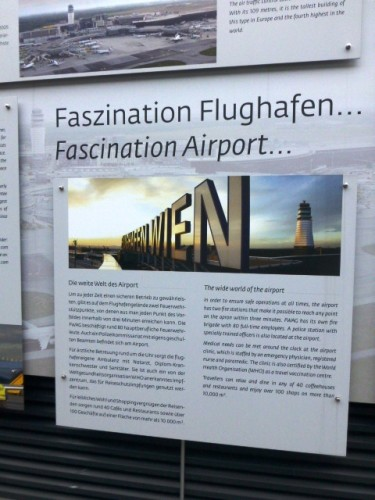Offer a detailed explanation of what is depicted in the image.

The image captures an informational display at the Vienna International Airport, showcasing the theme "Fascination Airport." Prominently featured is a striking visual of the word "WIEN," creatively designed, with a lighthouse in the background, symbolizing guidance and safety in travel. Below the image, bilingual text provides insights into the airport's extensive operations, highlighting its role as a significant hub in Europe. The German section states, "Die weite Welt des Flughafens," while the English translation reads, "The wide world of the airport," inviting visitors to explore the variety of experiences and services that the airport offers. This informative backdrop reflects the airport's dedication to enhancing traveler awareness and appreciation of its facilities.